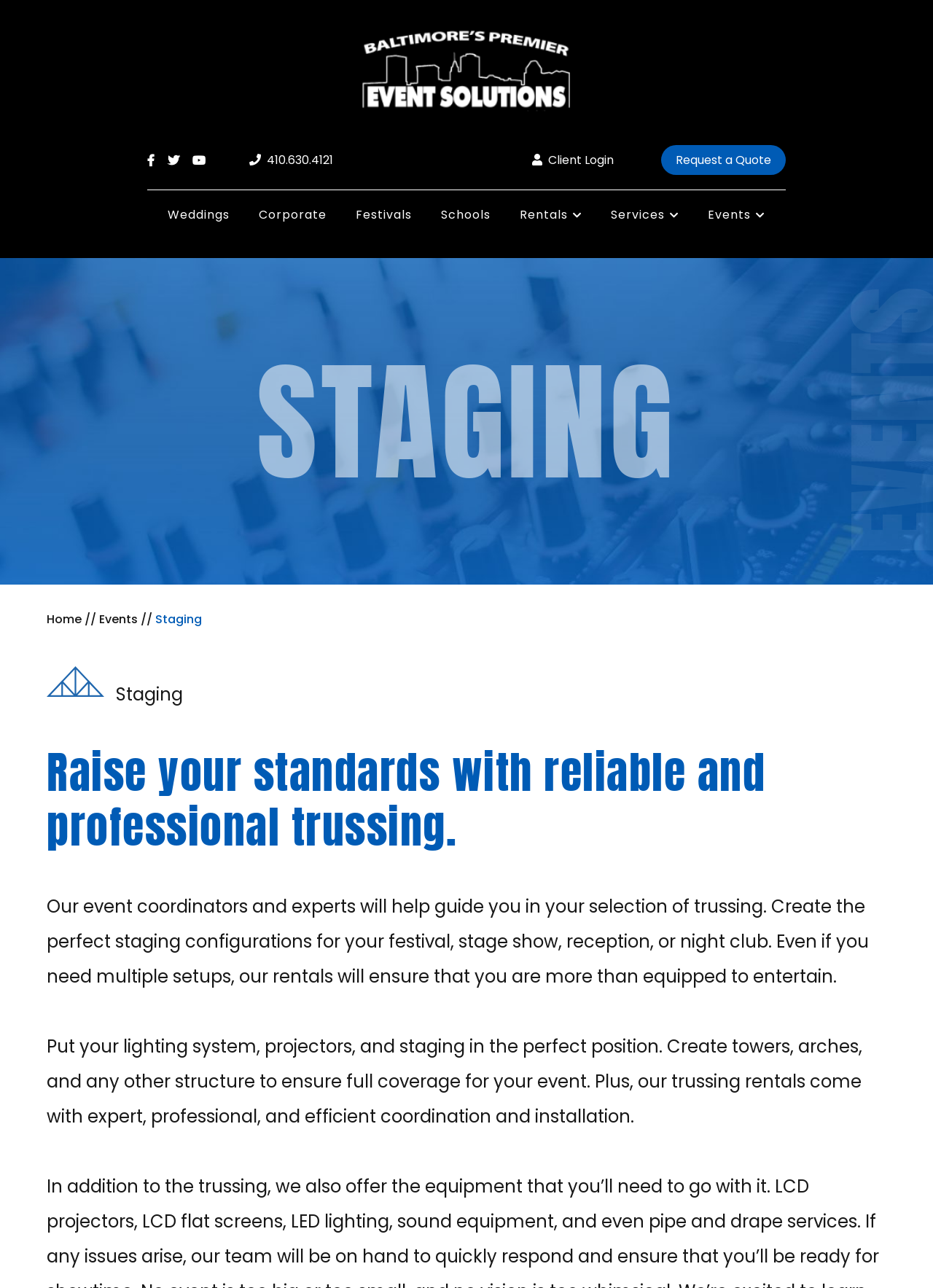What is the purpose of trussing rentals?
Please give a detailed answer to the question using the information shown in the image.

I found this information by reading the paragraph that starts with 'Our event coordinators and experts will help guide you...' which explains that trussing rentals are used to create staging configurations for events.